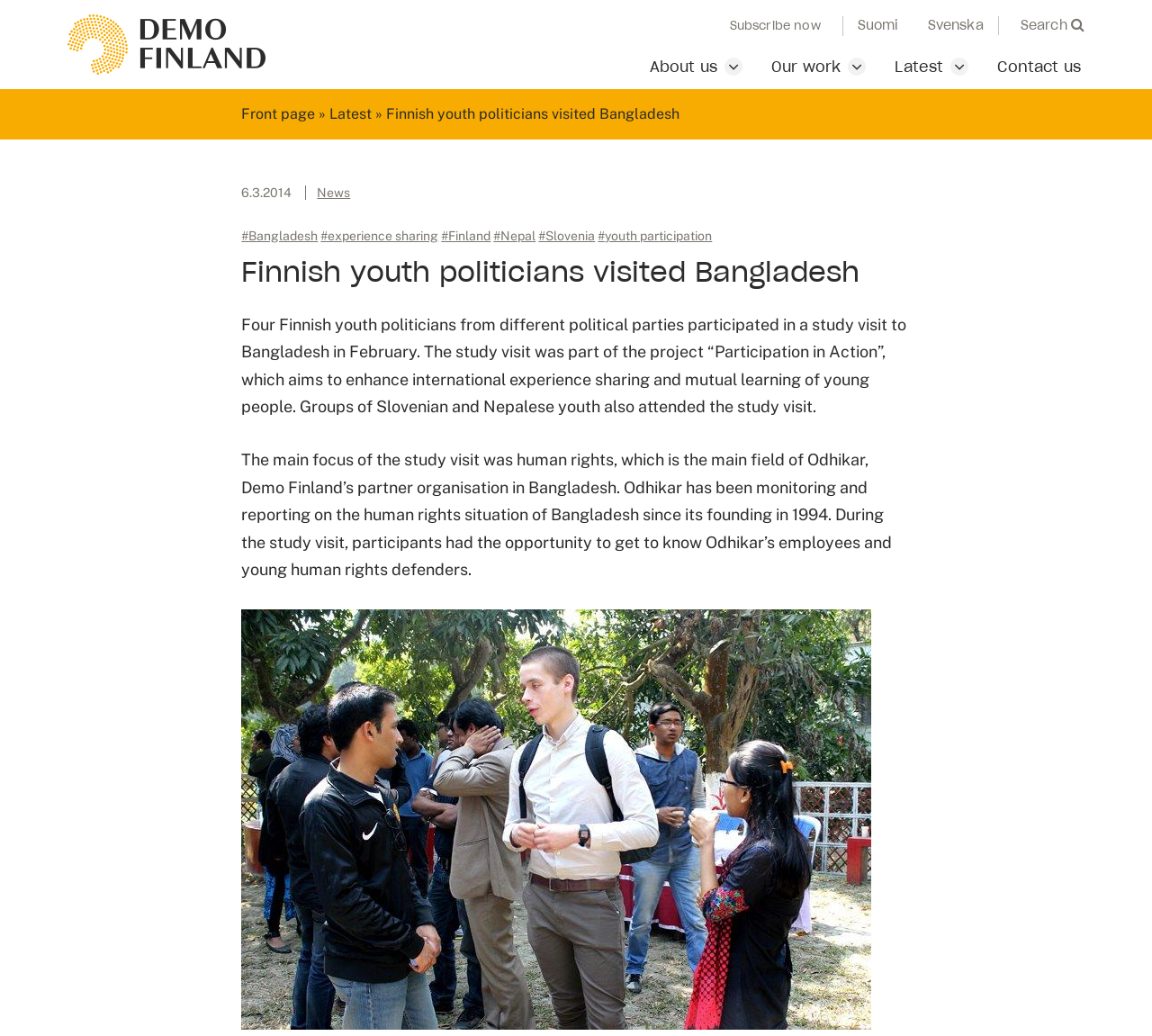Please analyze the image and provide a thorough answer to the question:
How many images are in the webpage?

I searched for image elements in the webpage and found two images, one is the 'Demo Finland' logo and the other is the image described as 'Experience sharing was an integral part of the study visit'.